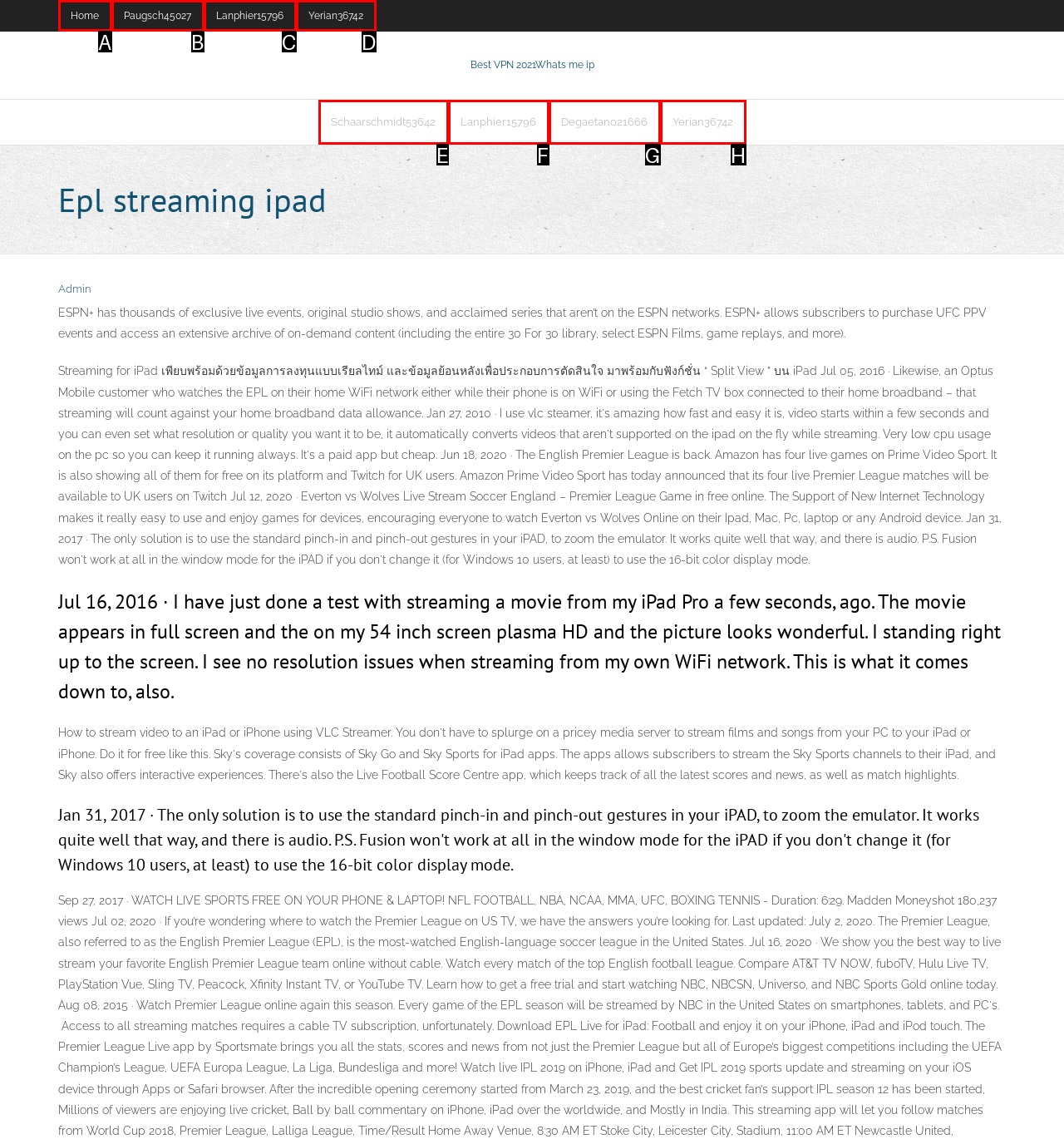Given the description: Lanphier15796
Identify the letter of the matching UI element from the options.

F